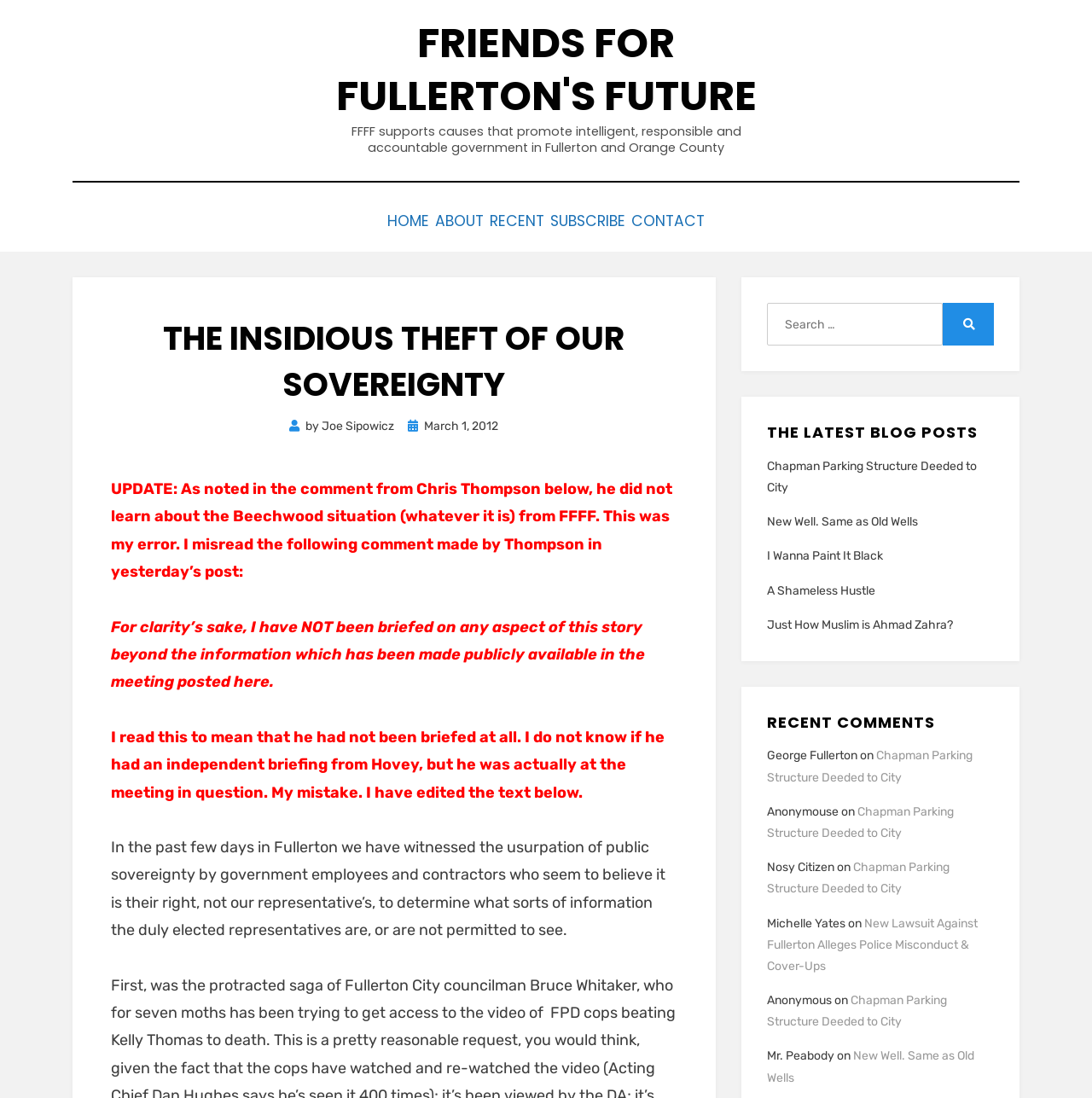Determine the bounding box coordinates for the clickable element required to fulfill the instruction: "Read the latest blog post 'Chapman Parking Structure Deeded to City'". Provide the coordinates as four float numbers between 0 and 1, i.e., [left, top, right, bottom].

[0.702, 0.415, 0.894, 0.447]